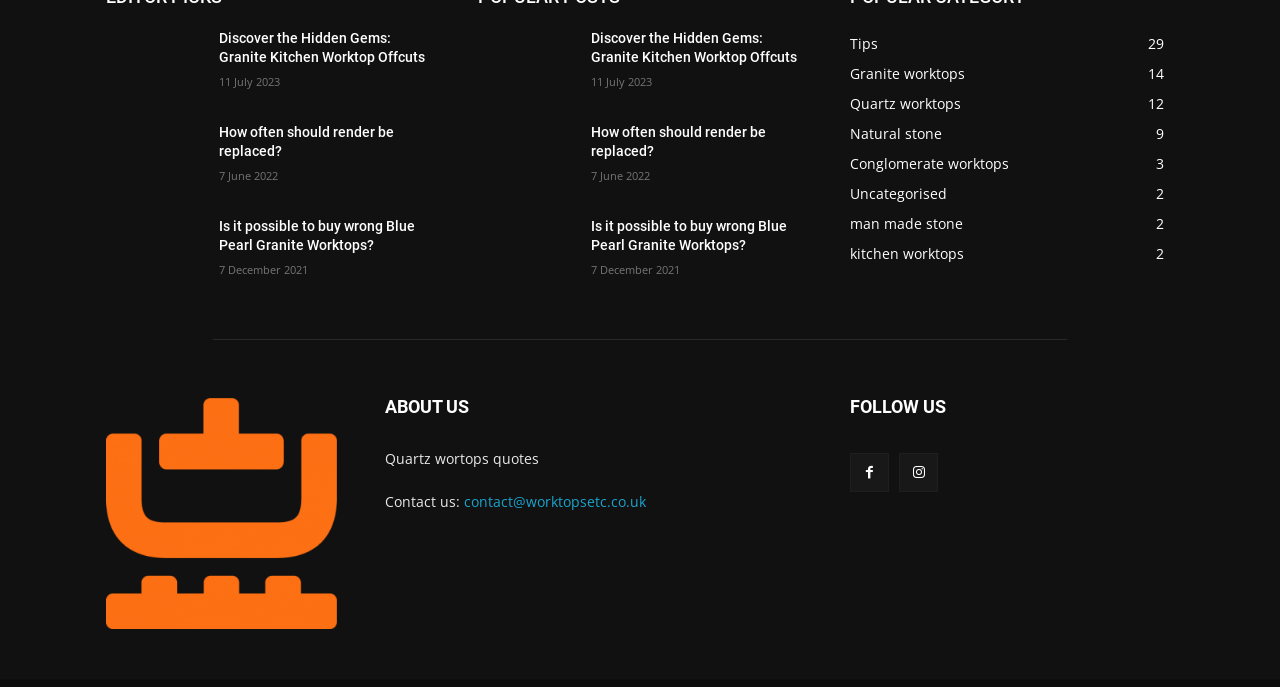How many categories are listed on the webpage?
Please provide a comprehensive and detailed answer to the question.

I counted the number of link elements with a text content that seems to be a category name, such as 'Tips 29', 'Granite worktops 14', etc. There are 7 such categories listed on the webpage.